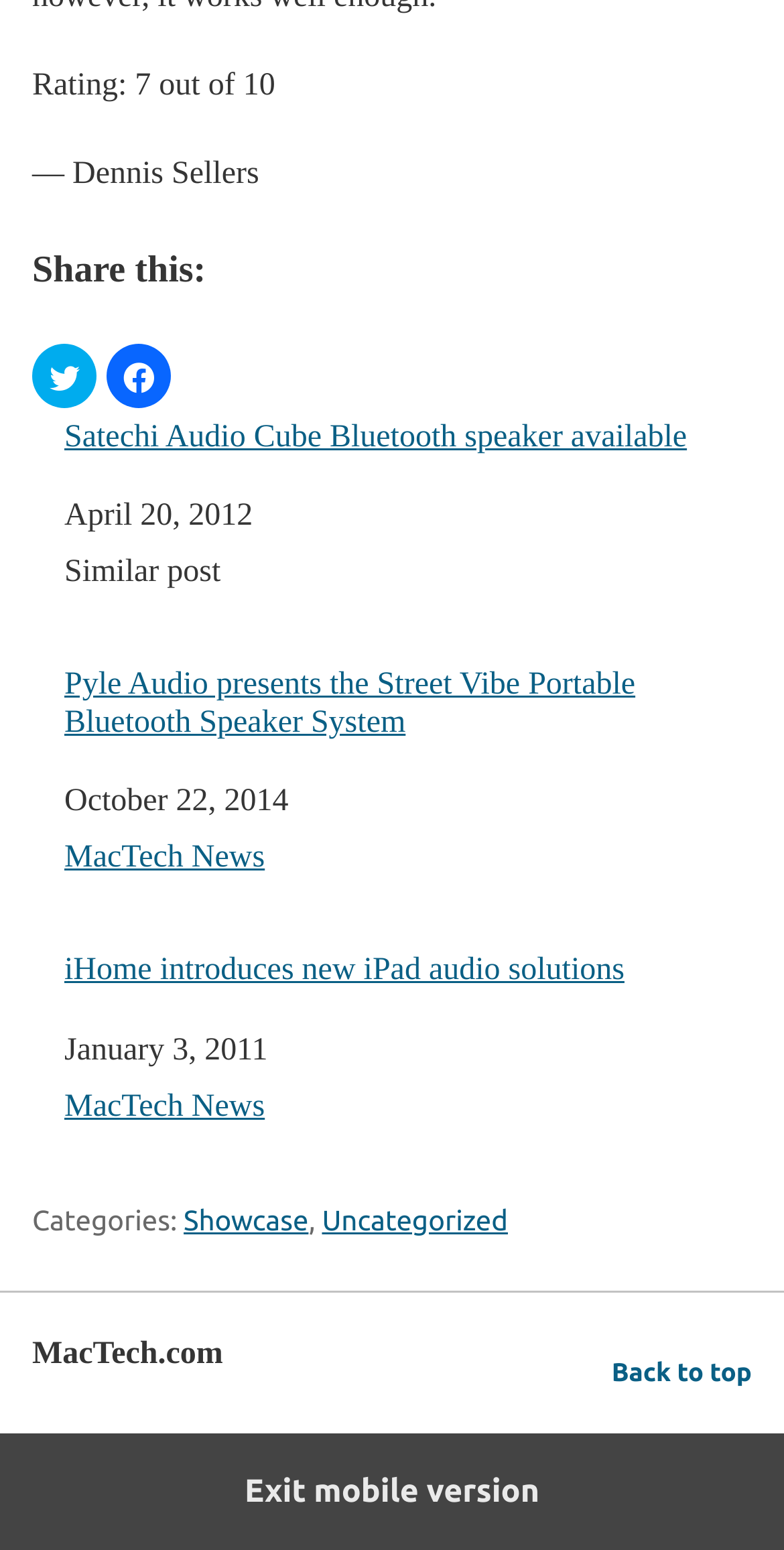What is the name of the website?
Refer to the image and offer an in-depth and detailed answer to the question.

The name of the website is mentioned in the content info section at the bottom of the webpage, which is 'MacTech.com'.